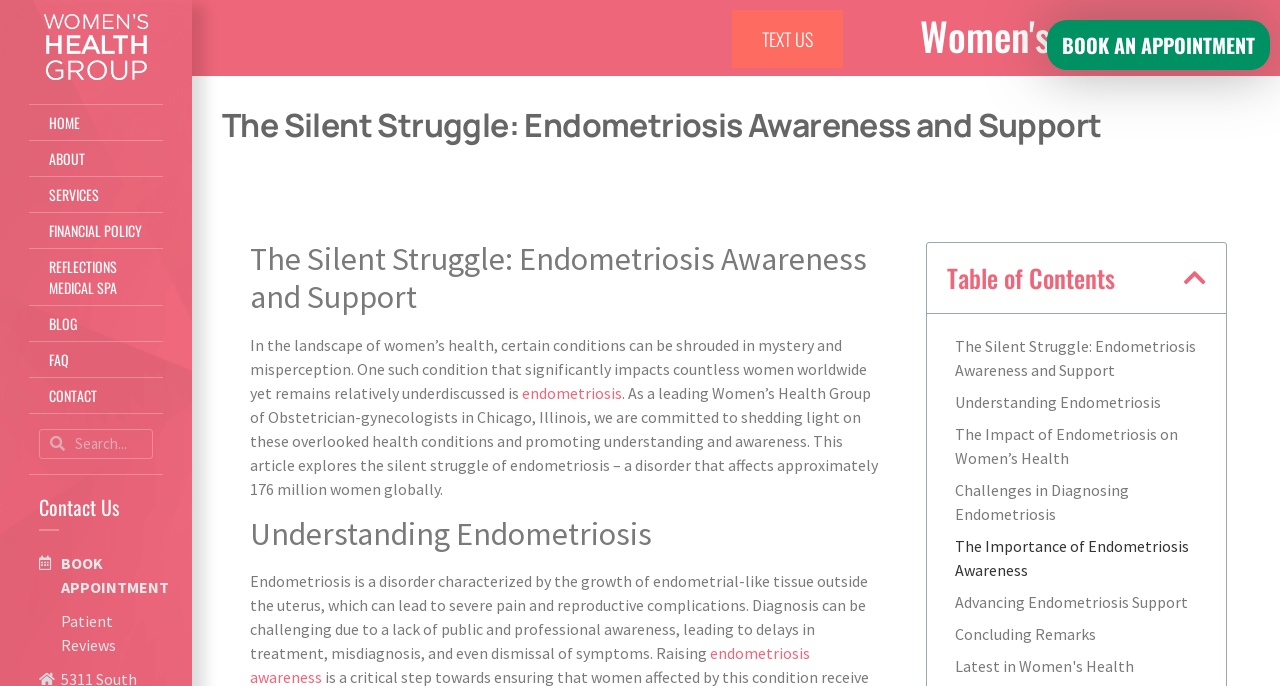How many links are in the table of contents?
Relying on the image, give a concise answer in one word or a brief phrase.

7